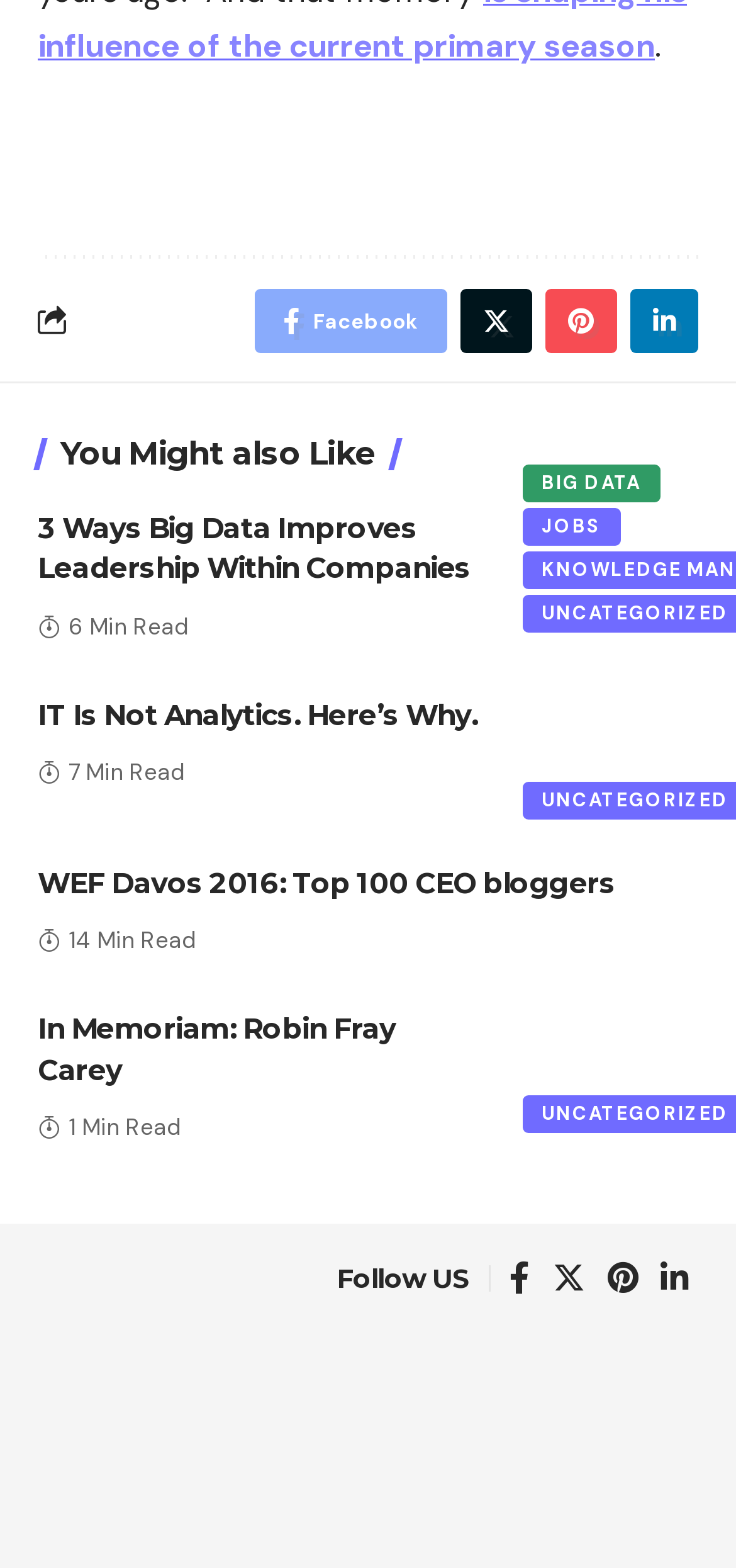Identify the bounding box coordinates of the region that needs to be clicked to carry out this instruction: "Read '3 Ways Big Data Improves Leadership Within Companies'". Provide these coordinates as four float numbers ranging from 0 to 1, i.e., [left, top, right, bottom].

[0.692, 0.324, 0.949, 0.396]